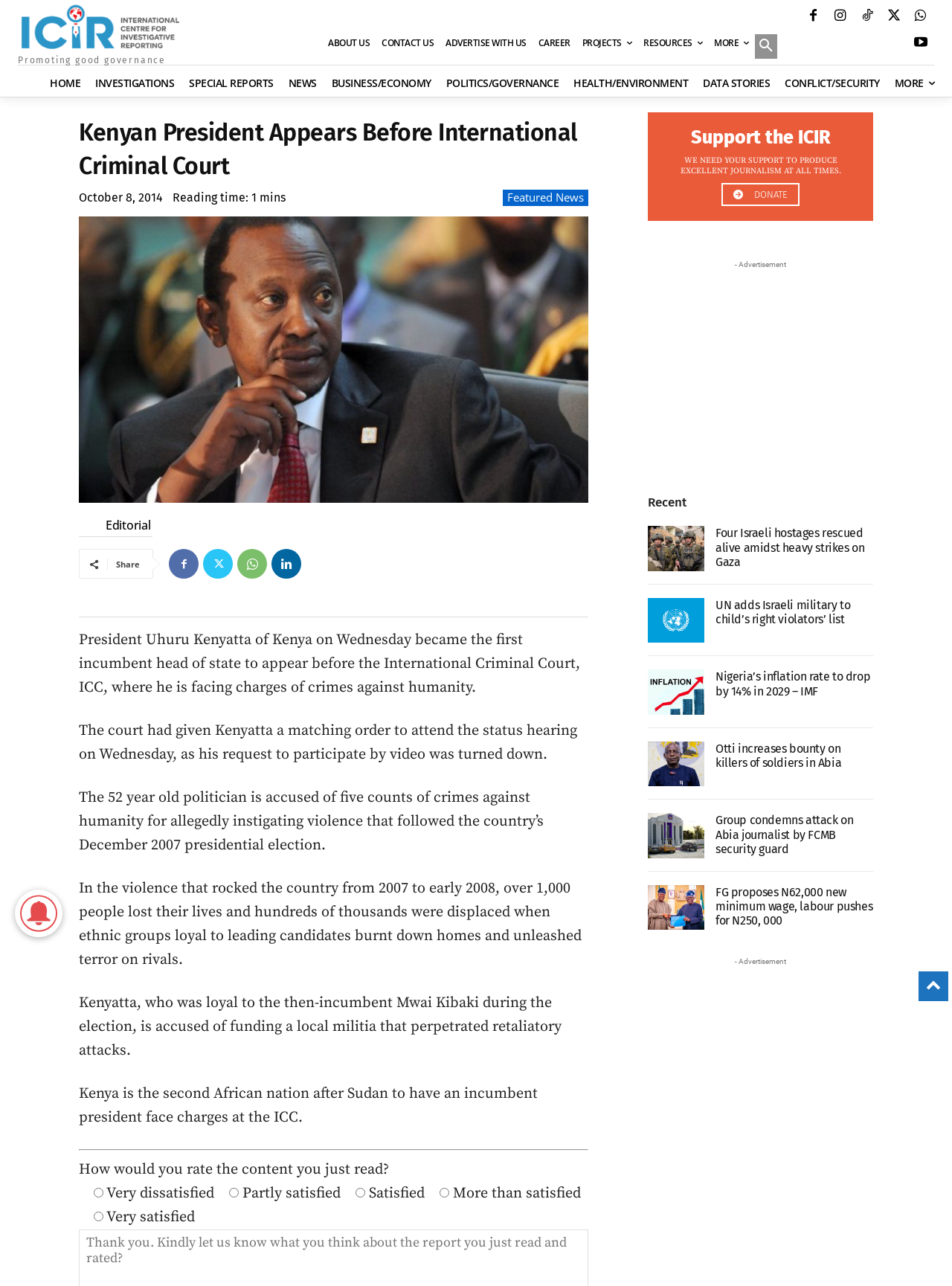Find the bounding box coordinates of the element I should click to carry out the following instruction: "Donate to support the ICIR".

[0.758, 0.142, 0.84, 0.16]